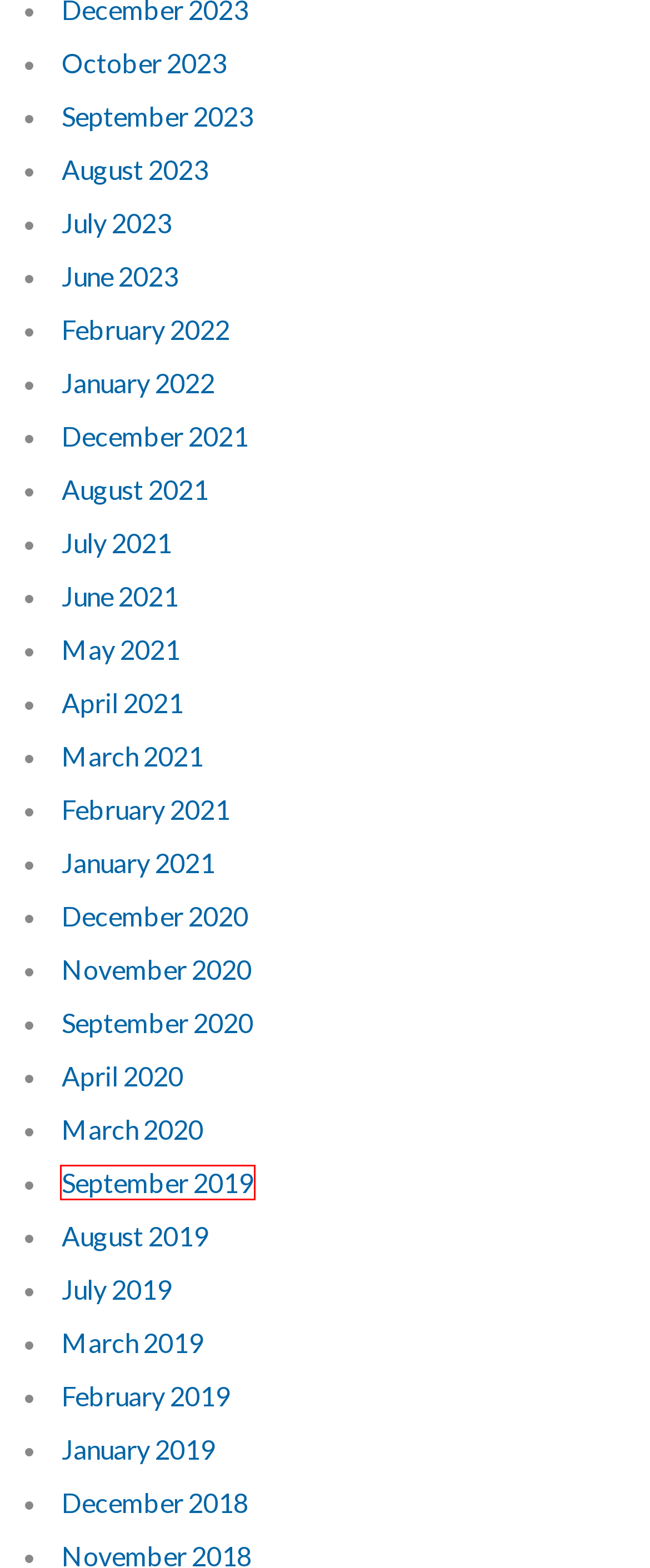You’re provided with a screenshot of a webpage that has a red bounding box around an element. Choose the best matching webpage description for the new page after clicking the element in the red box. The options are:
A. April, 2021 - Tutor Portland
B. December, 2020 - Tutor Portland
C. January, 2019 - Tutor Portland
D. August, 2021 - Tutor Portland
E. July, 2023 - Tutor Portland
F. September, 2019 - Tutor Portland
G. June, 2023 - Tutor Portland
H. August, 2023 - Tutor Portland

F